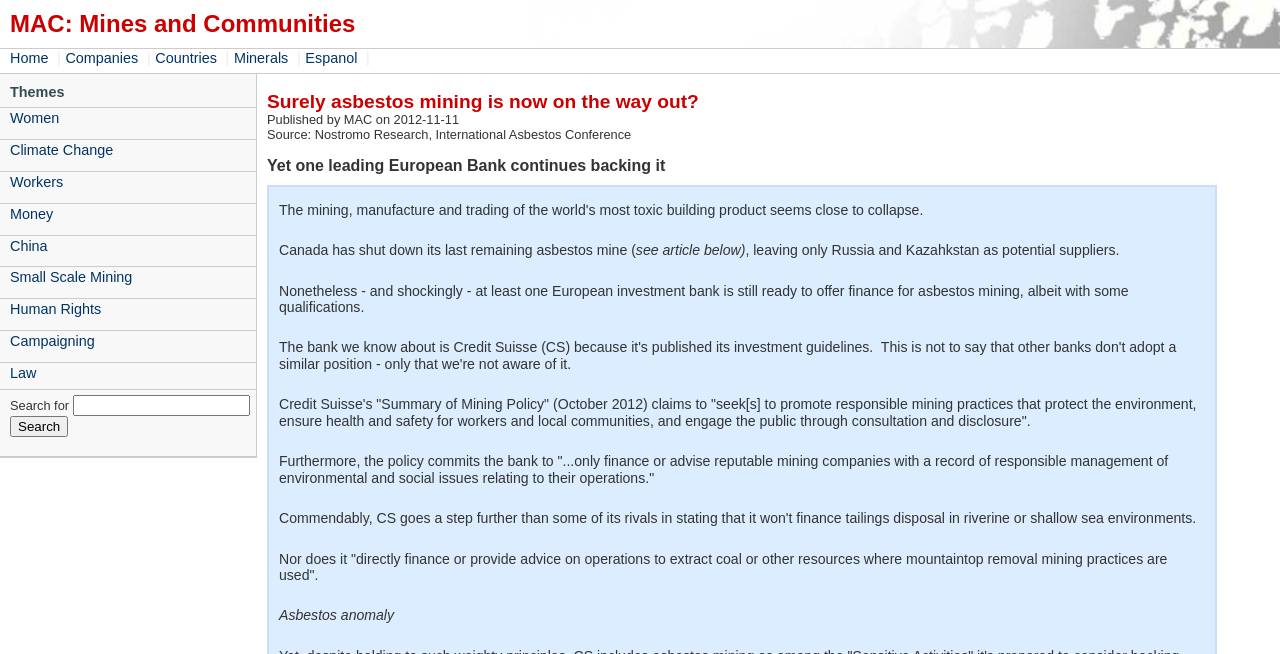Please find the bounding box coordinates of the element that must be clicked to perform the given instruction: "Click on the Home link". The coordinates should be four float numbers from 0 to 1, i.e., [left, top, right, bottom].

[0.008, 0.076, 0.041, 0.101]